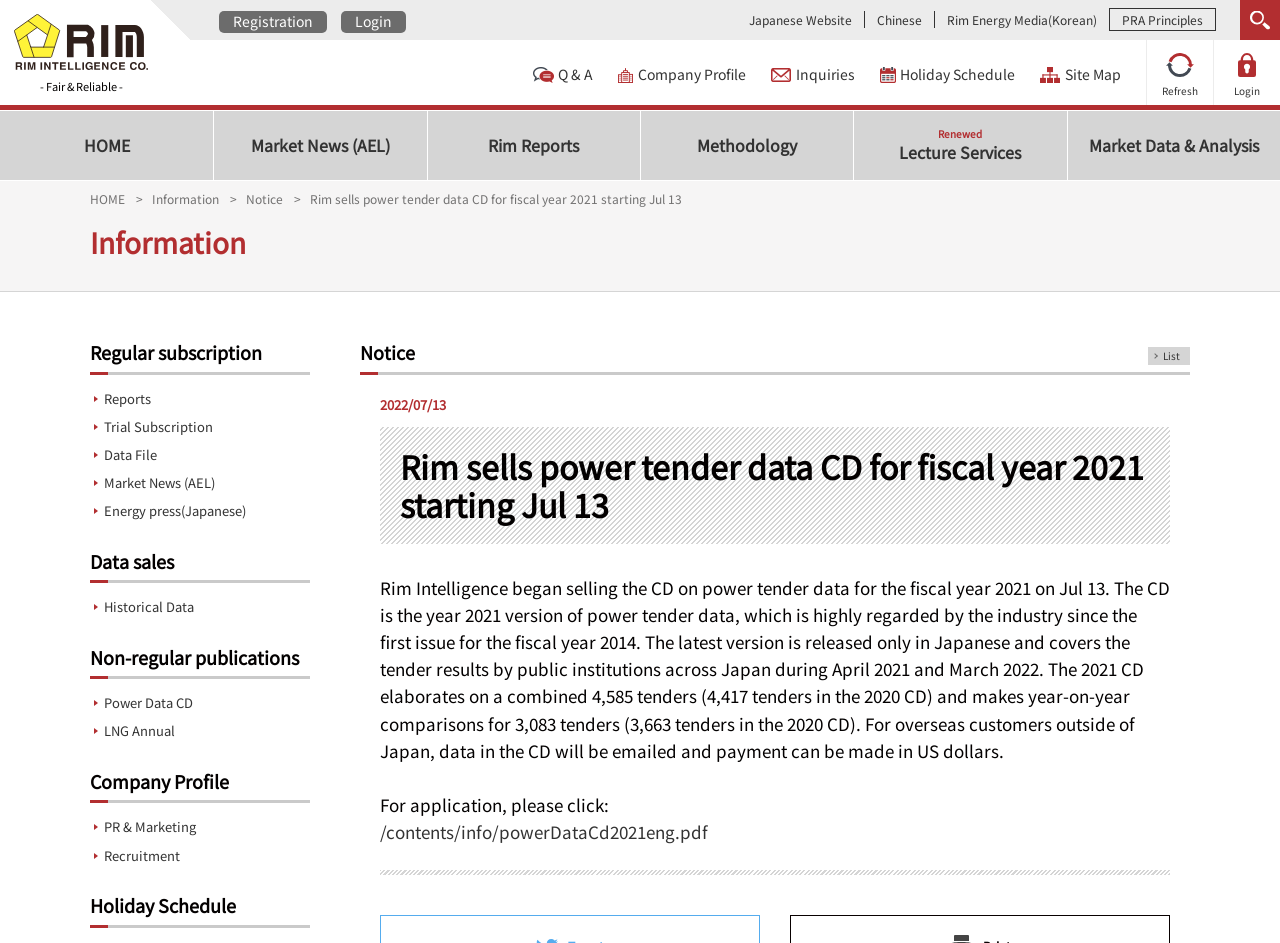Given the description of the UI element: "name="phrase" placeholder="Free Word Search"", predict the bounding box coordinates in the form of [left, top, right, bottom], with each value being a float between 0 and 1.

[0.578, 0.042, 0.875, 0.08]